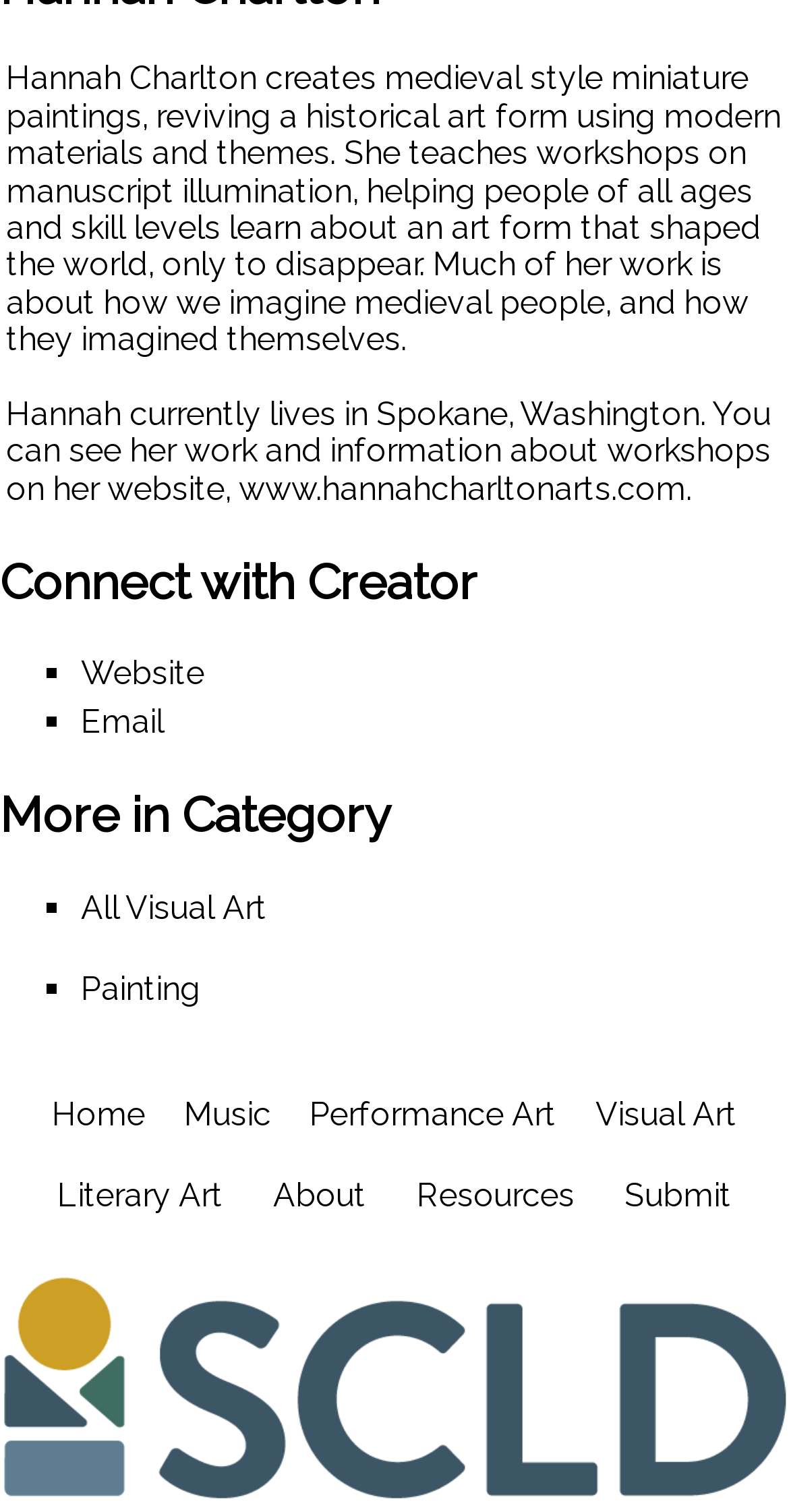With reference to the screenshot, provide a detailed response to the question below:
What is Hannah Charlton's profession?

Based on the text in the LayoutTableCell element, Hannah Charlton is described as creating medieval style miniature paintings, which suggests that she is a painter.